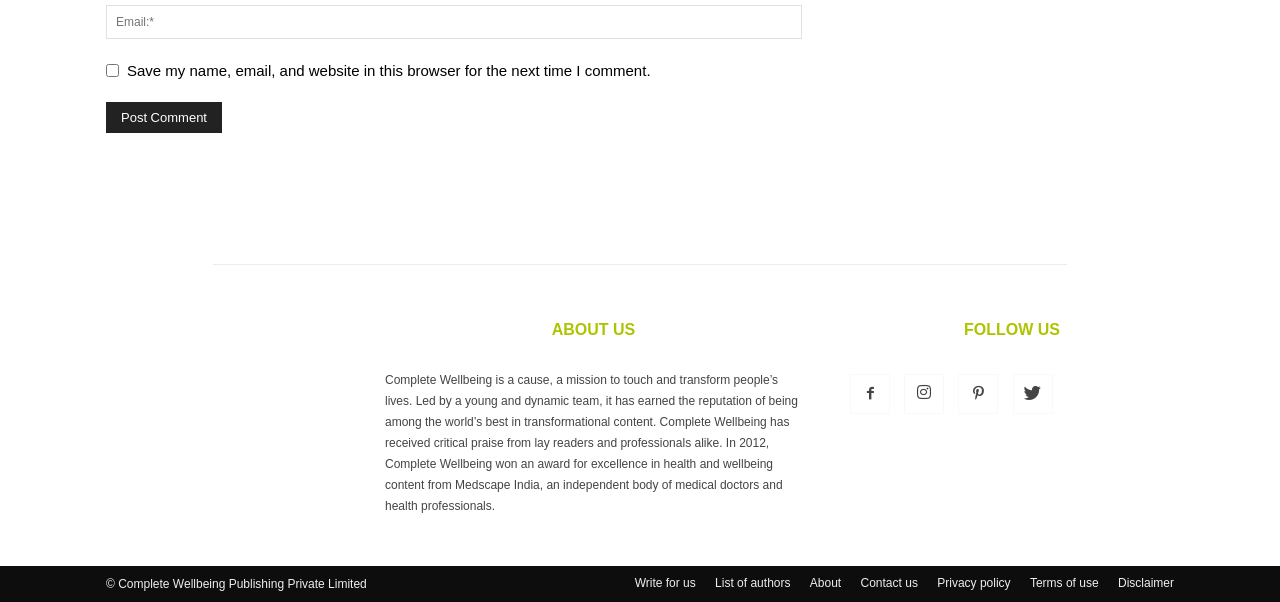Determine the bounding box of the UI component based on this description: "Privacy policy". The bounding box coordinates should be four float values between 0 and 1, i.e., [left, top, right, bottom].

[0.732, 0.953, 0.79, 0.983]